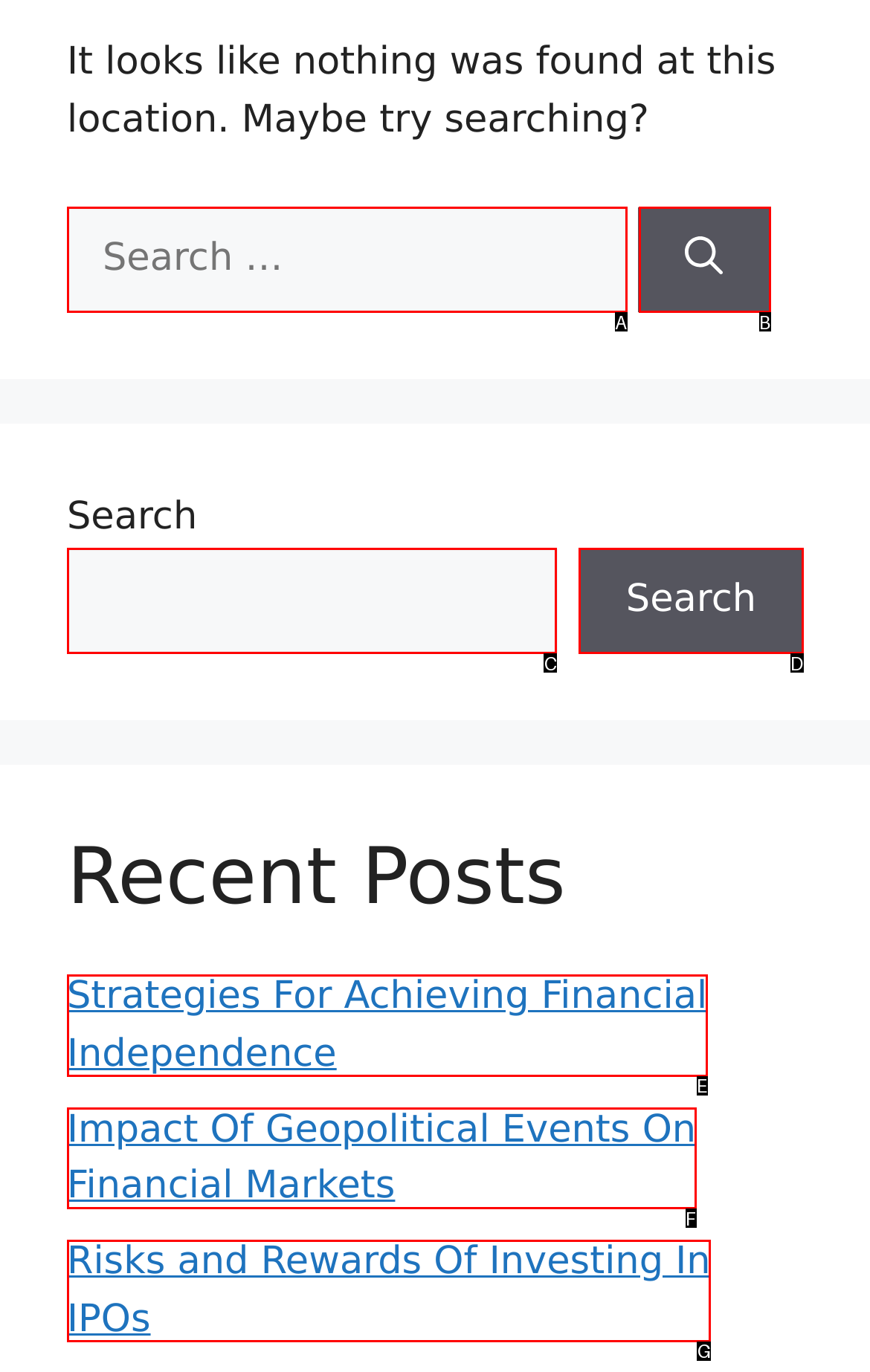Please select the letter of the HTML element that fits the description: Search. Answer with the option's letter directly.

D